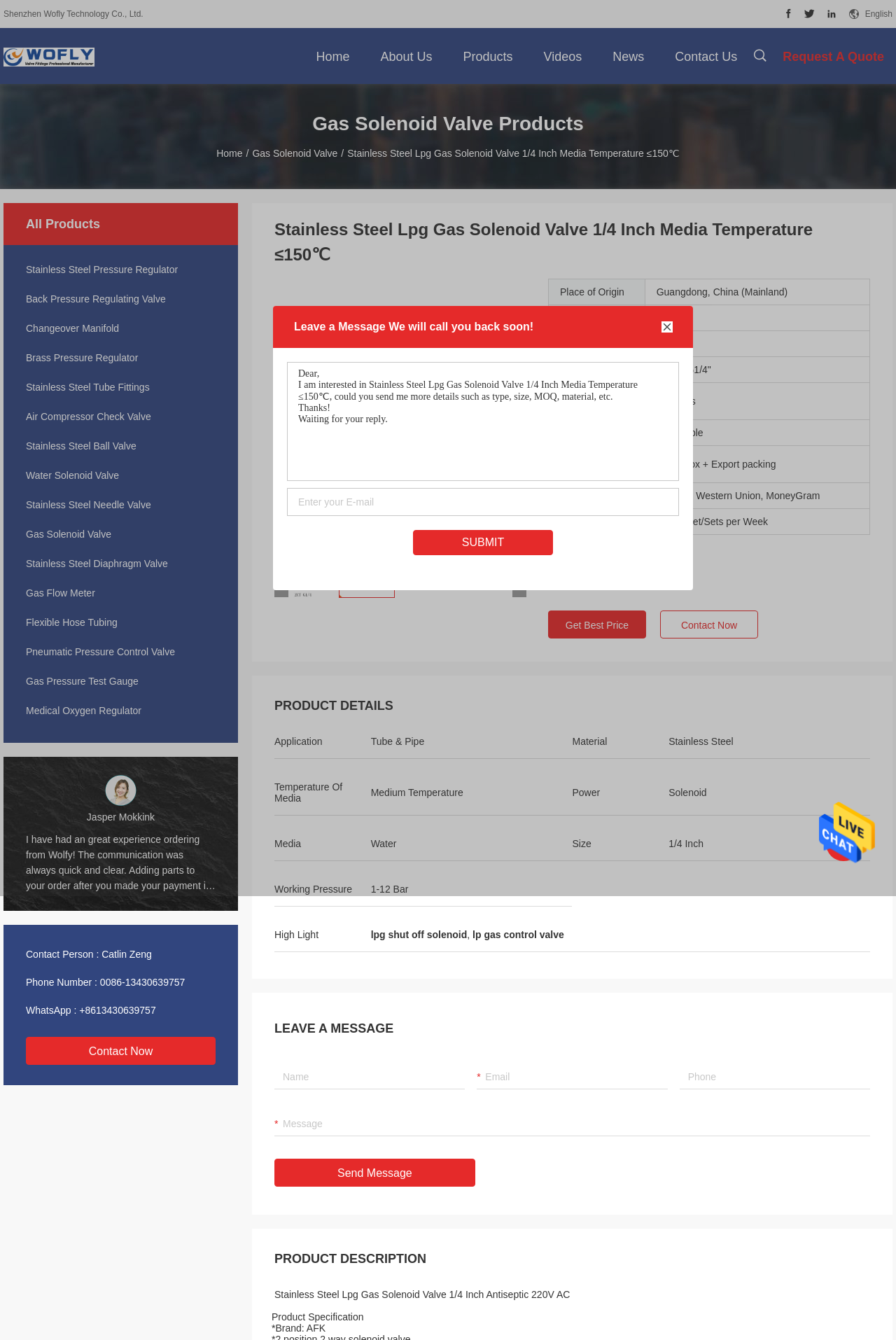Specify the bounding box coordinates of the element's area that should be clicked to execute the given instruction: "Enter your inquiry details in the text box". The coordinates should be four float numbers between 0 and 1, i.e., [left, top, right, bottom].

[0.32, 0.27, 0.758, 0.359]